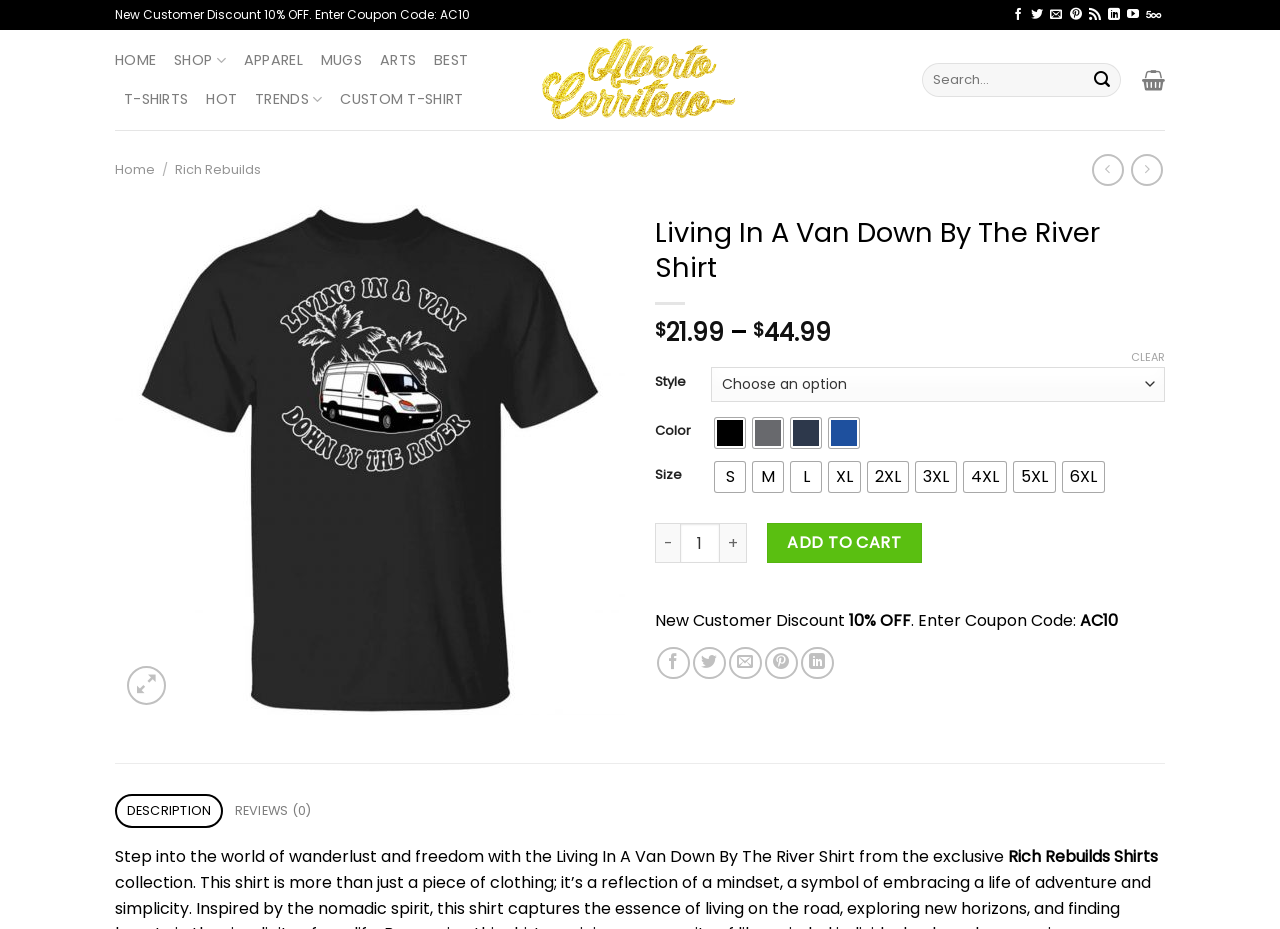Specify the bounding box coordinates of the area to click in order to follow the given instruction: "Add the shirt to cart."

[0.599, 0.563, 0.72, 0.606]